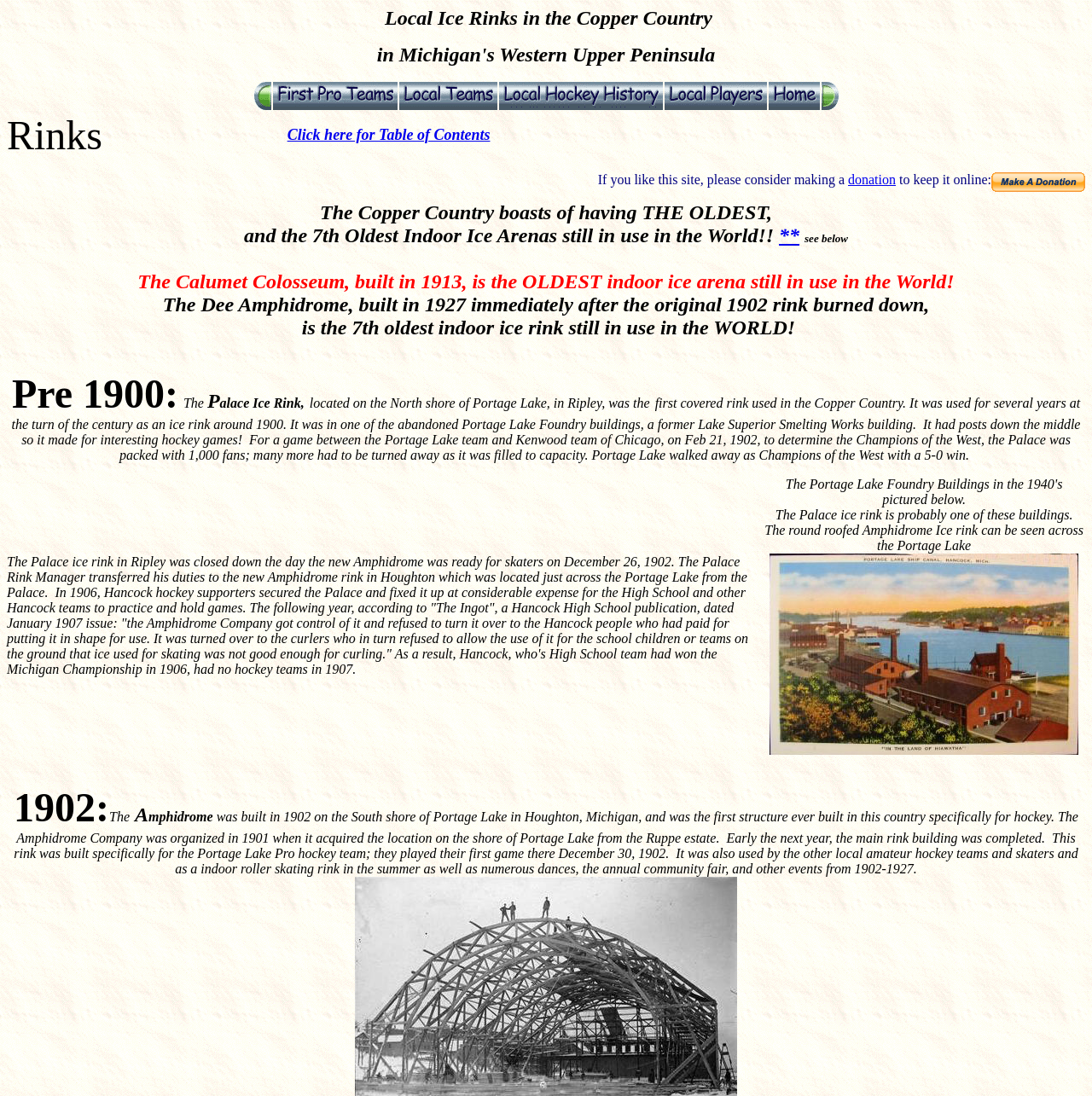Find the bounding box coordinates for the HTML element described as: "alt="Home"". The coordinates should consist of four float values between 0 and 1, i.e., [left, top, right, bottom].

[0.704, 0.089, 0.75, 0.103]